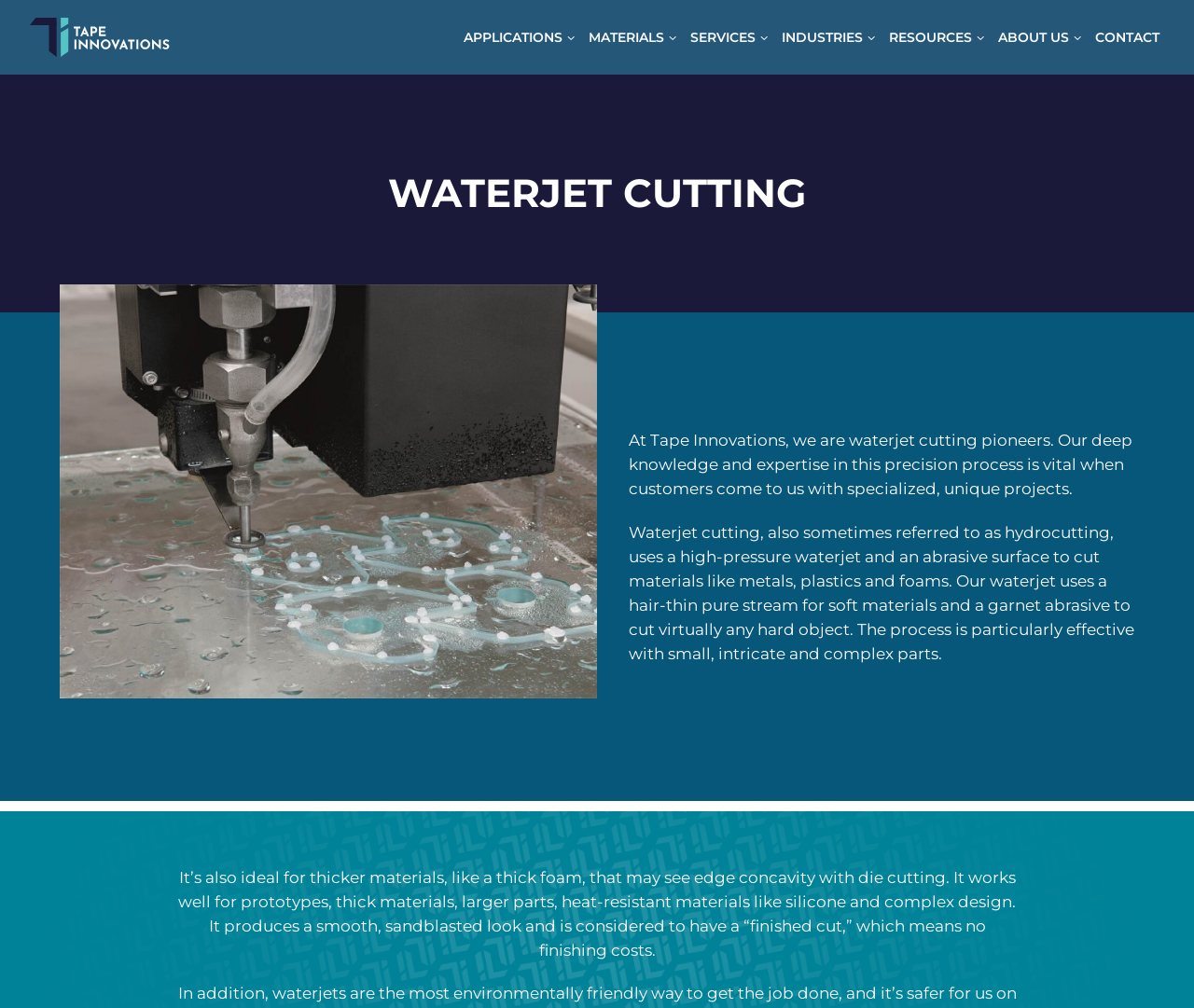Refer to the image and provide an in-depth answer to the question:
What type of materials can waterjet cutting work well with?

The webpage mentions that waterjet cutting works well for heat-resistant materials like silicone, in addition to other materials such as thick foam and complex designs.